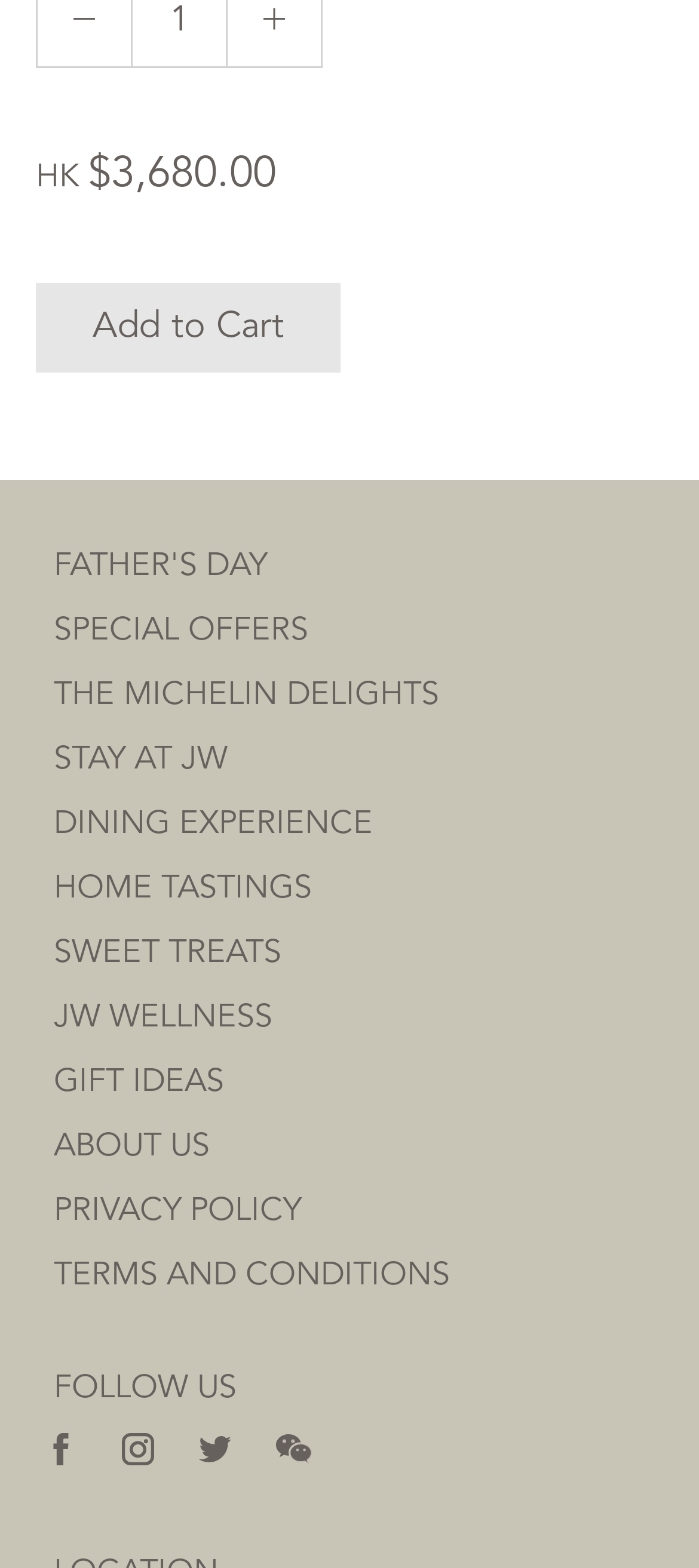Please predict the bounding box coordinates of the element's region where a click is necessary to complete the following instruction: "Follow on Facebook". The coordinates should be represented by four float numbers between 0 and 1, i.e., [left, top, right, bottom].

[0.064, 0.913, 0.11, 0.938]